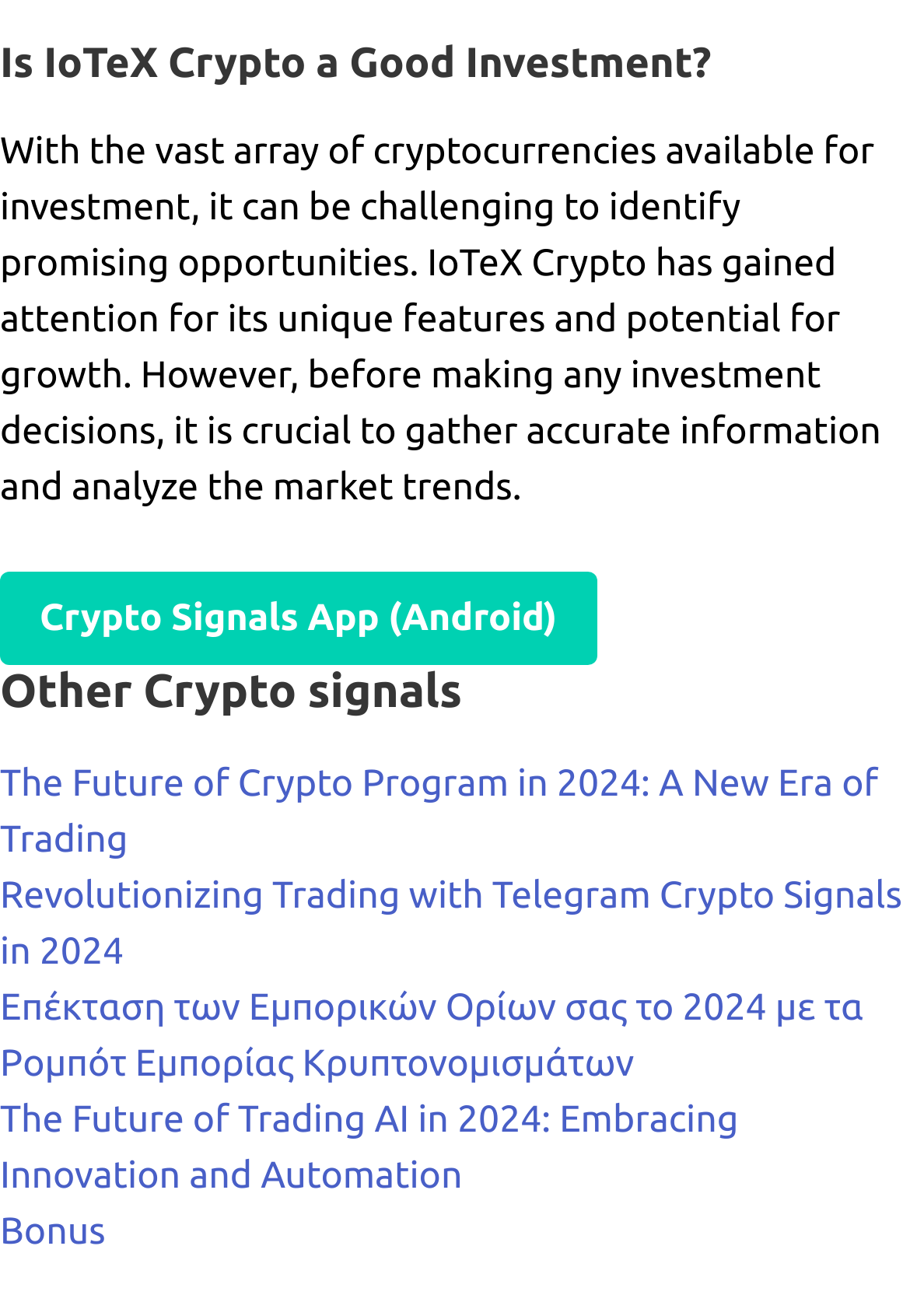Calculate the bounding box coordinates for the UI element based on the following description: "Cart". Ensure the coordinates are four float numbers between 0 and 1, i.e., [left, top, right, bottom].

None